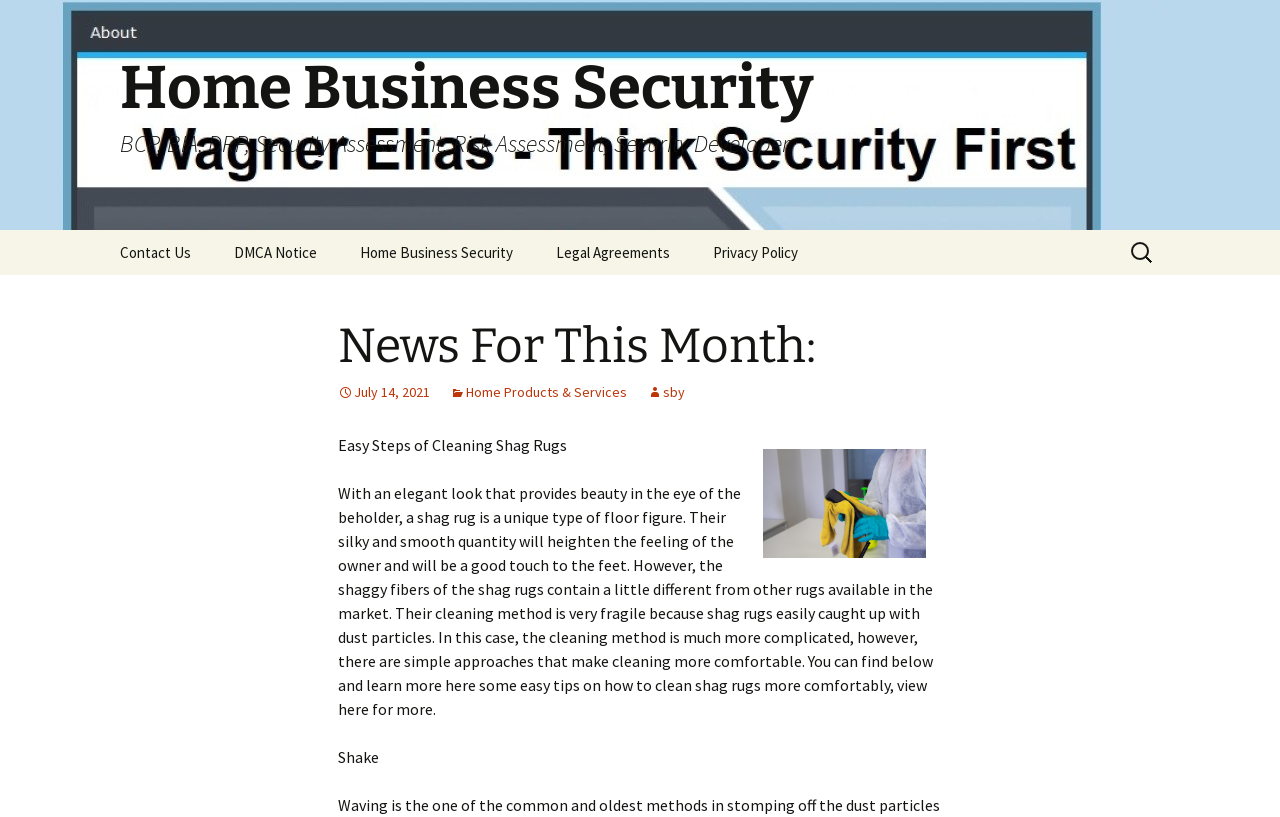Determine the bounding box coordinates of the section to be clicked to follow the instruction: "Search for something". The coordinates should be given as four float numbers between 0 and 1, formatted as [left, top, right, bottom].

[0.88, 0.283, 0.906, 0.335]